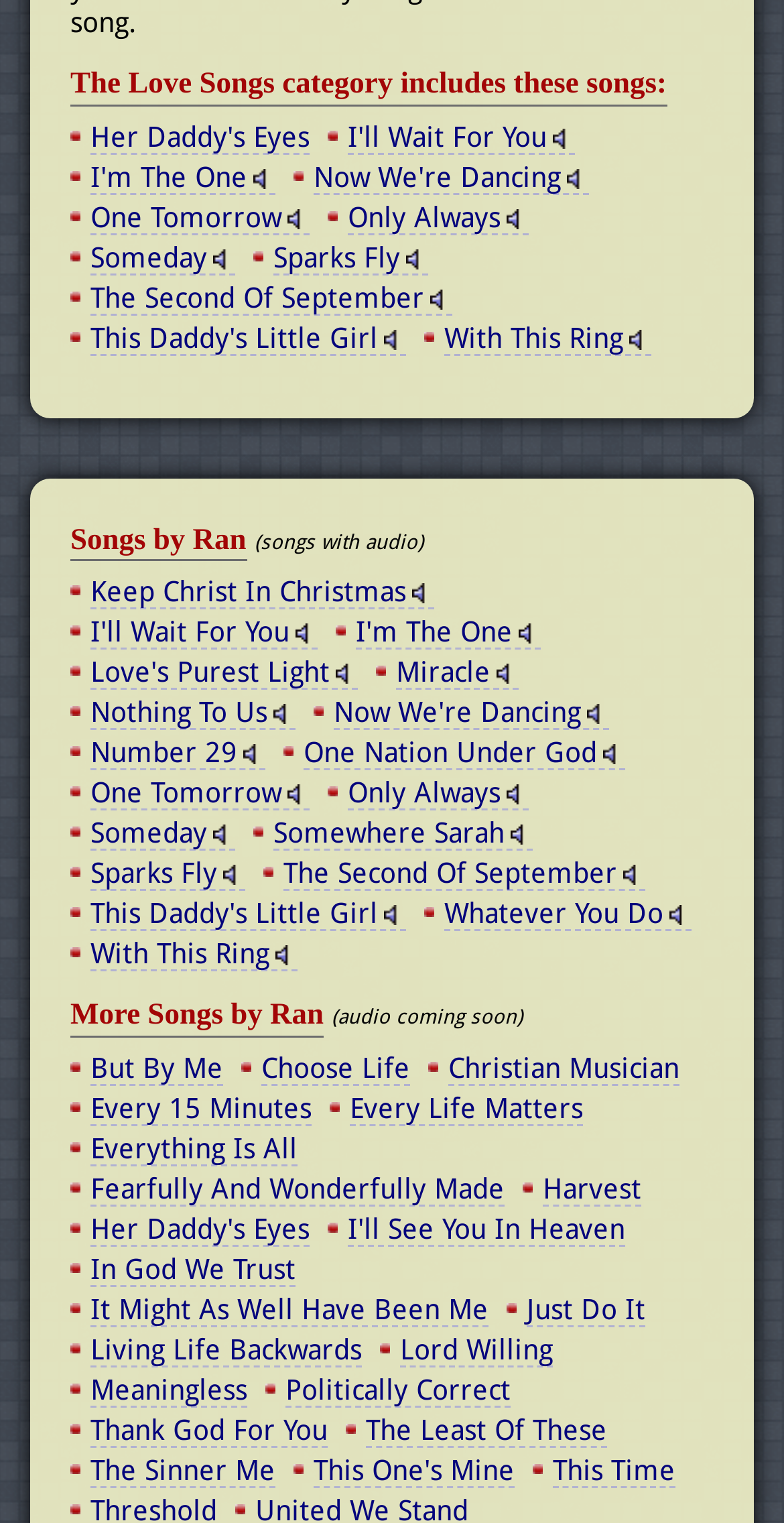Locate the bounding box coordinates of the clickable region to complete the following instruction: "View the song 'Now We're Dancing'."

[0.4, 0.105, 0.751, 0.127]